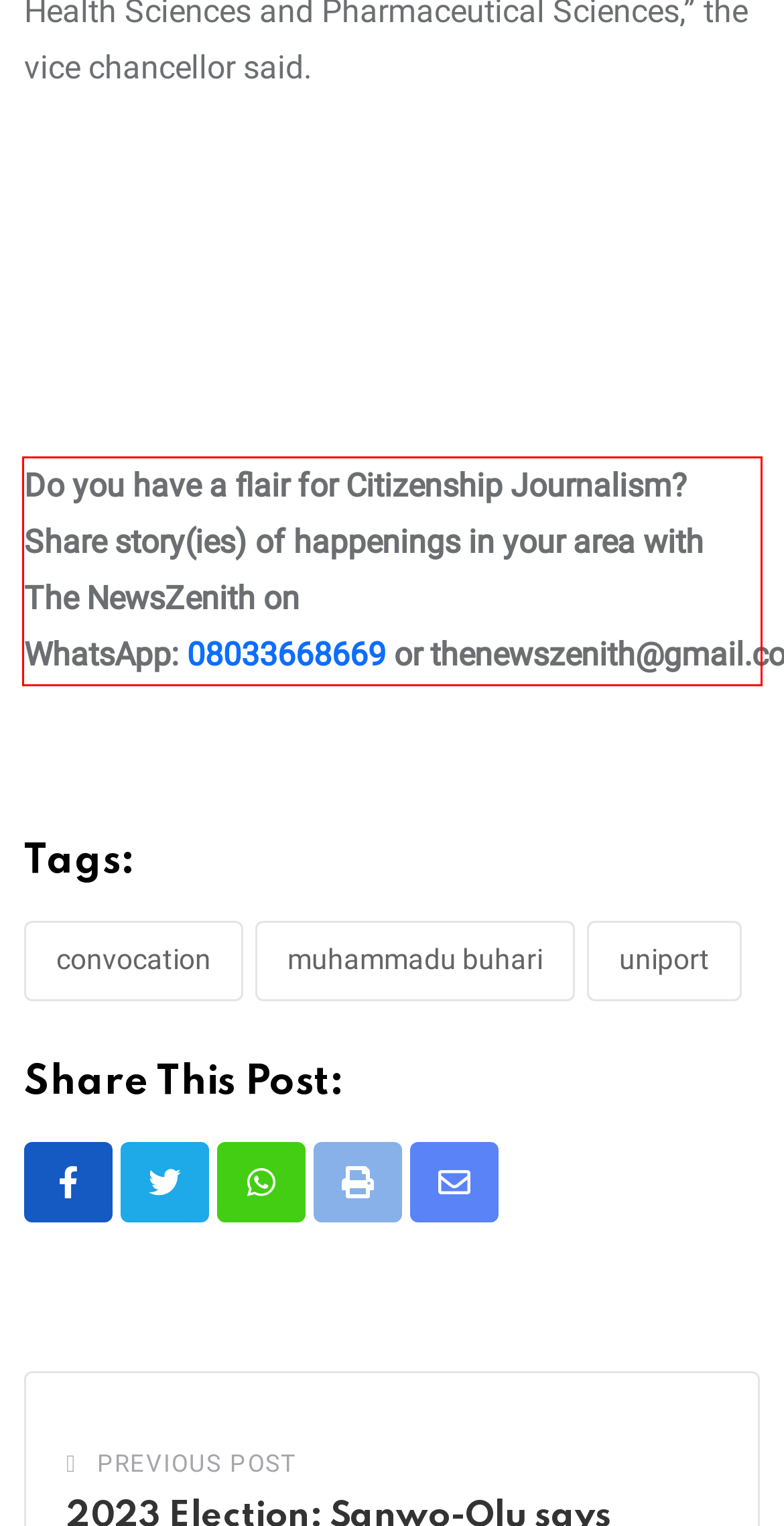Please examine the webpage screenshot and extract the text within the red bounding box using OCR.

Do you have a flair for Citizenship Journalism? Share story(ies) of happenings in your area with The NewsZenith on WhatsApp: 08033668669 or thenewszenith@gmail.com